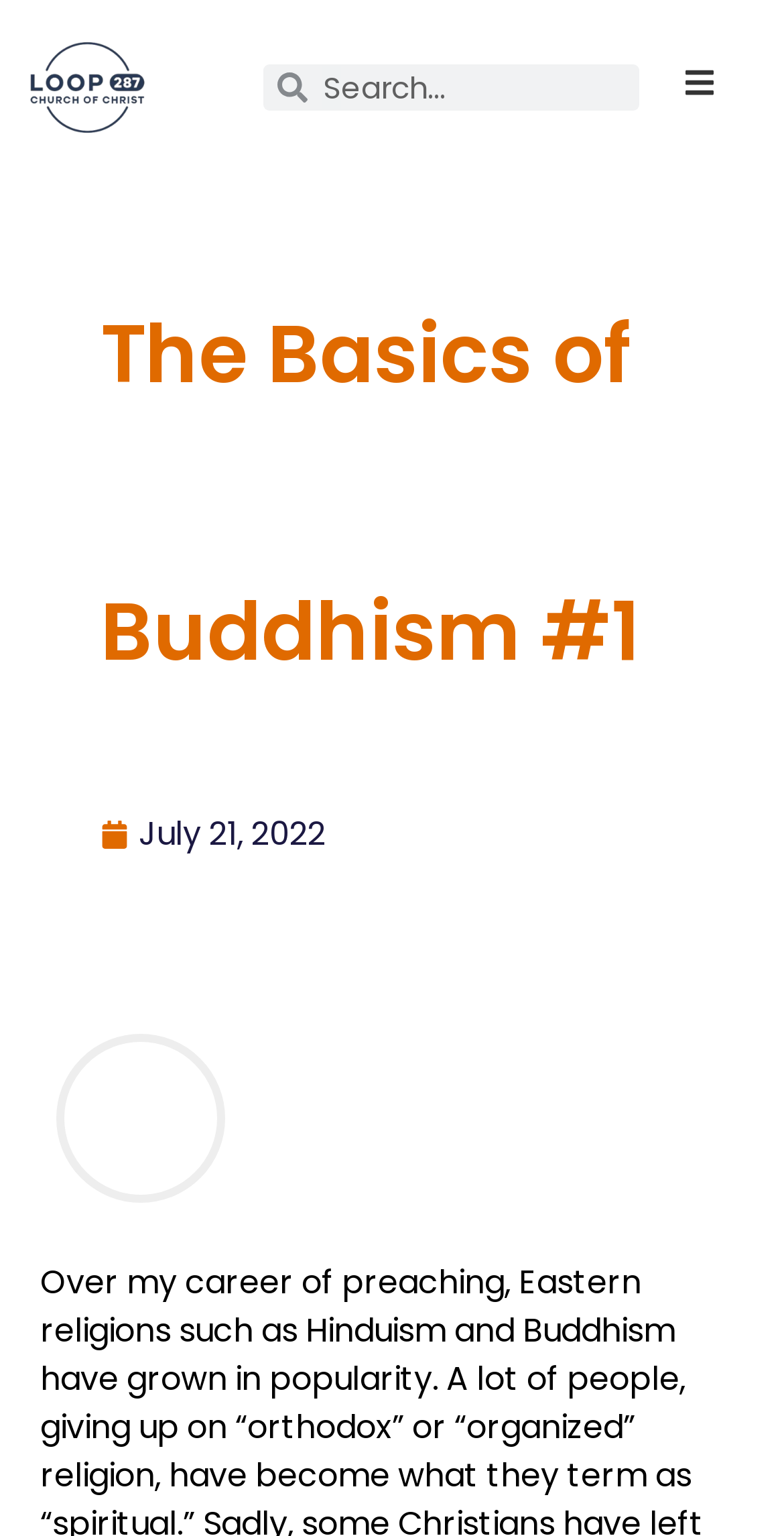Show the bounding box coordinates for the HTML element as described: "July 21, 2022".

[0.128, 0.527, 0.415, 0.559]